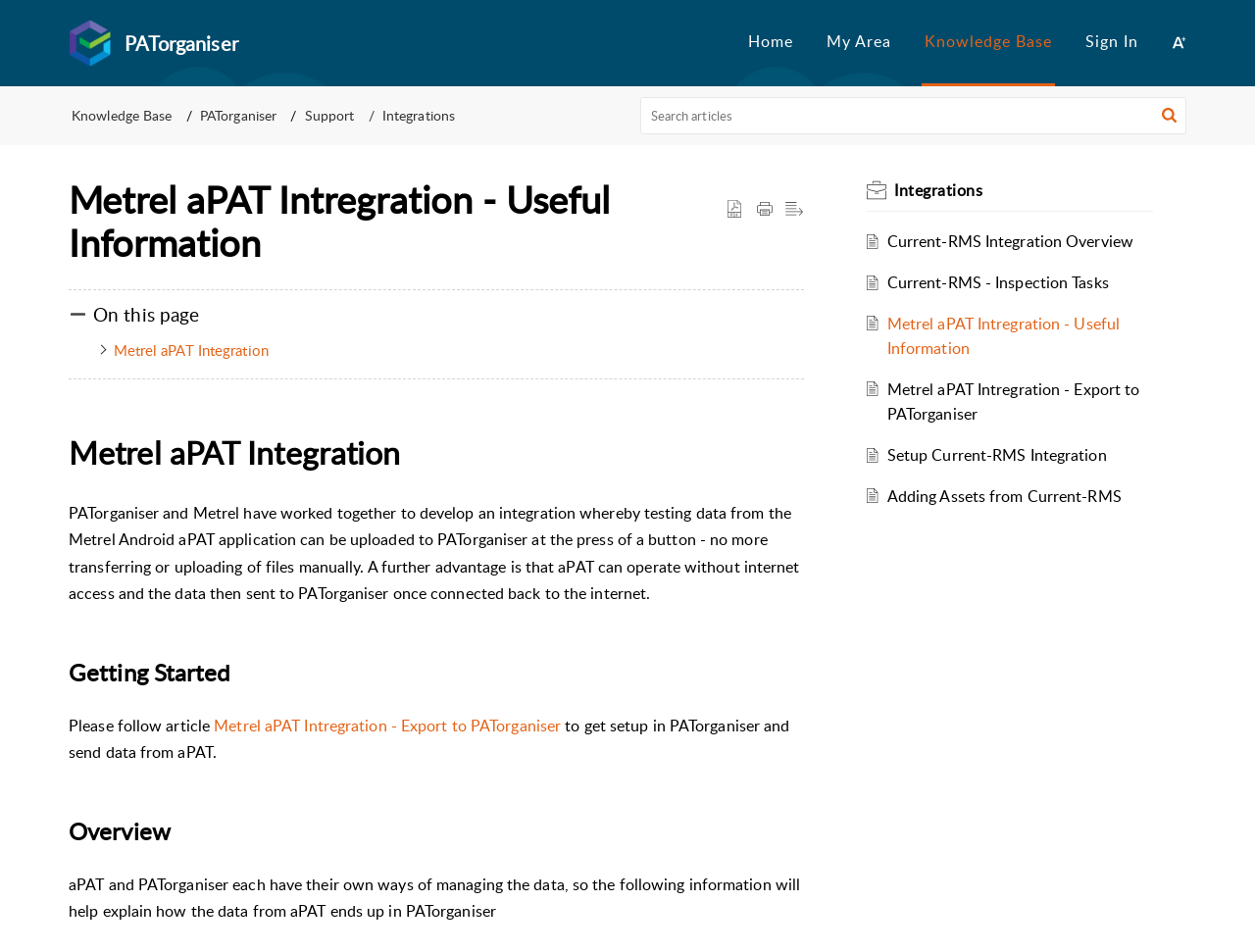What is the name of the application that can upload testing data to PATorganiser?
Look at the image and construct a detailed response to the question.

Based on the webpage content, it is mentioned that 'PATorganiser and Metrel have worked together to develop an integration whereby testing data from the Metrel Android aPAT application can be uploaded to PATorganiser at the press of a button'. This indicates that the Metrel Android aPAT application is the one that can upload testing data to PATorganiser.